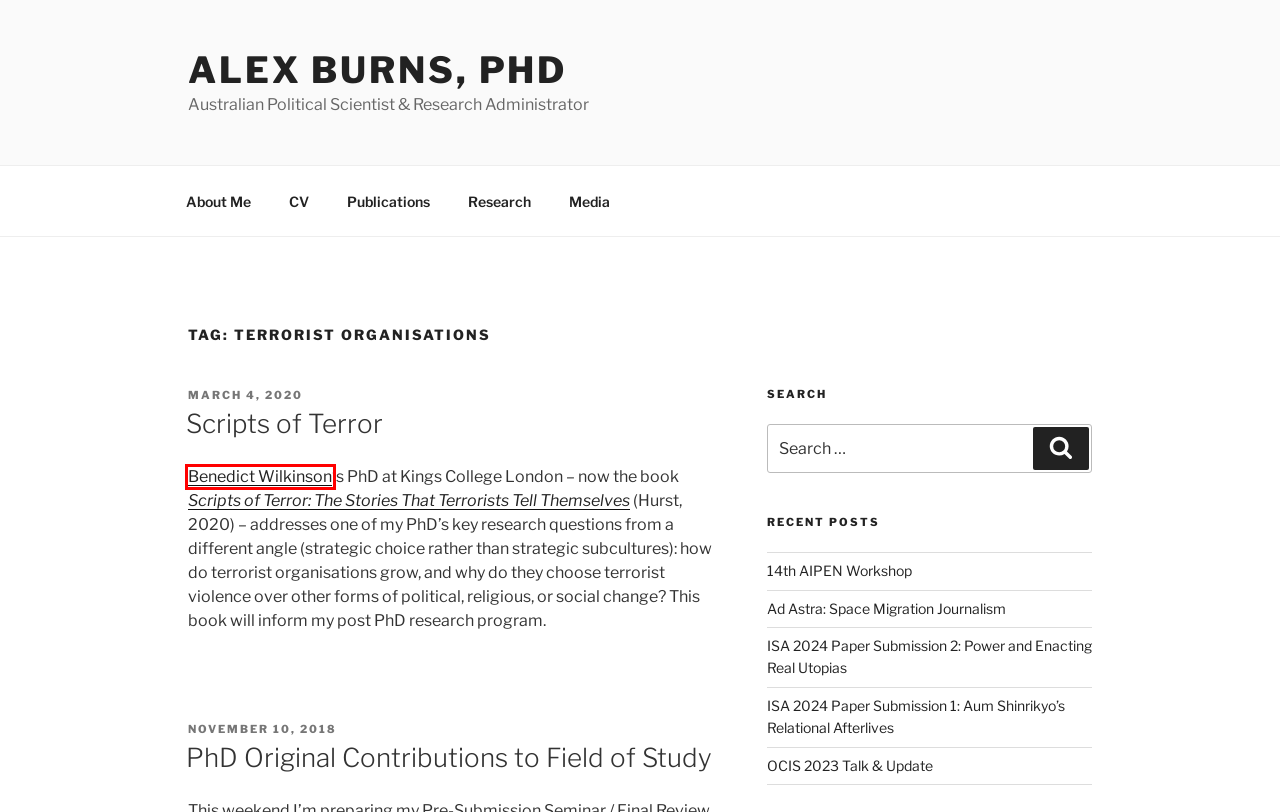Look at the screenshot of a webpage where a red rectangle bounding box is present. Choose the webpage description that best describes the new webpage after clicking the element inside the red bounding box. Here are the candidates:
A. Ad Astra: Space Migration Journalism – Alex Burns, PhD
B. Alex Burns, PhD – Australian Political Scientist & Research Administrator
C. Benedict Wilkinson | King's College London
D. Scripts of Terror | Hurst Publishers
E. ISA 2024 Paper Submission 2: Power and Enacting Real Utopias – Alex Burns, PhD
F. Publications – Alex Burns, PhD
G. About Me – Alex Burns, PhD
H. PhD Original Contributions to Field of Study – Alex Burns, PhD

C